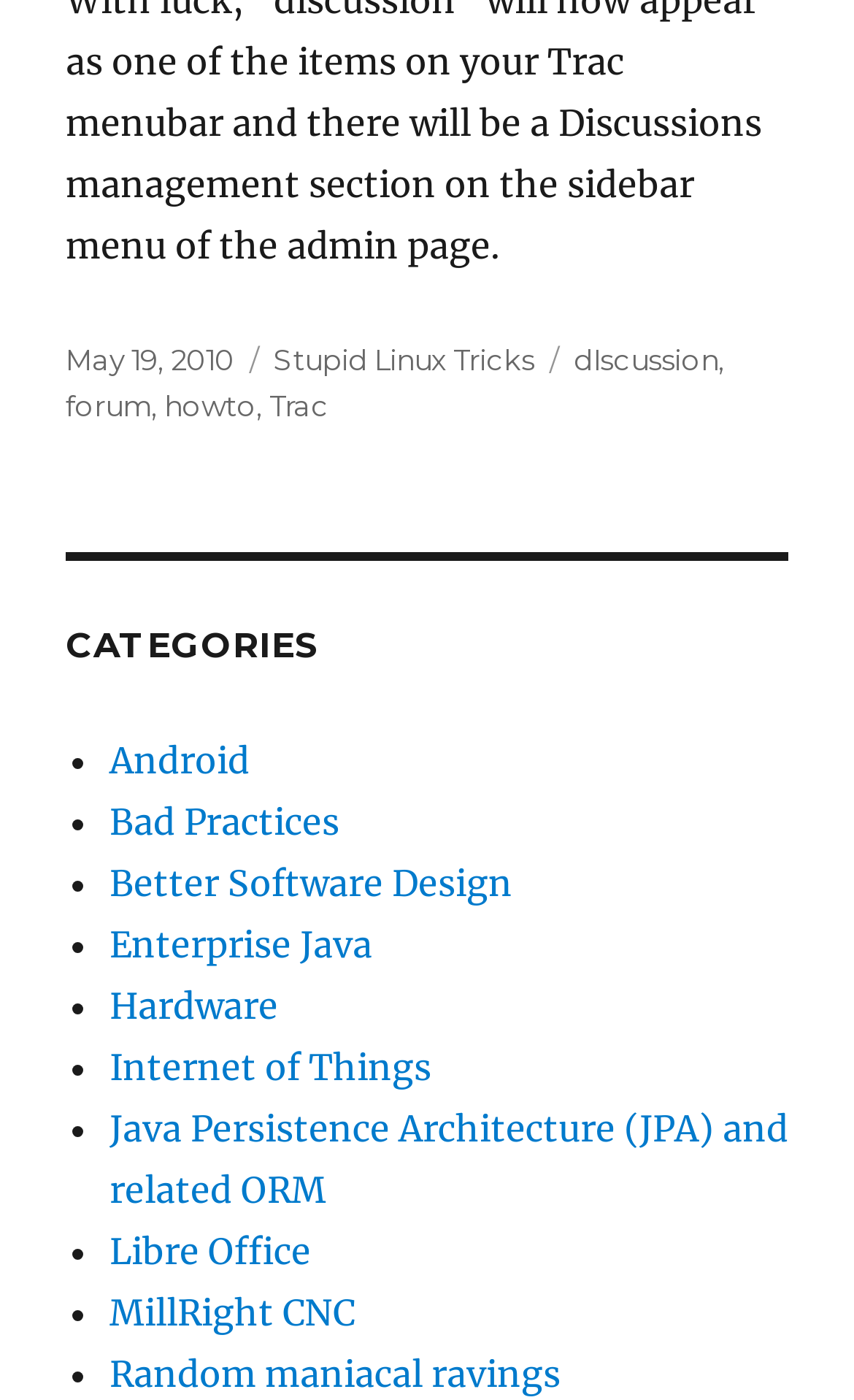Using the webpage screenshot, find the UI element described by Better Software Design. Provide the bounding box coordinates in the format (top-left x, top-left y, bottom-right x, bottom-right y), ensuring all values are floating point numbers between 0 and 1.

[0.128, 0.615, 0.6, 0.646]